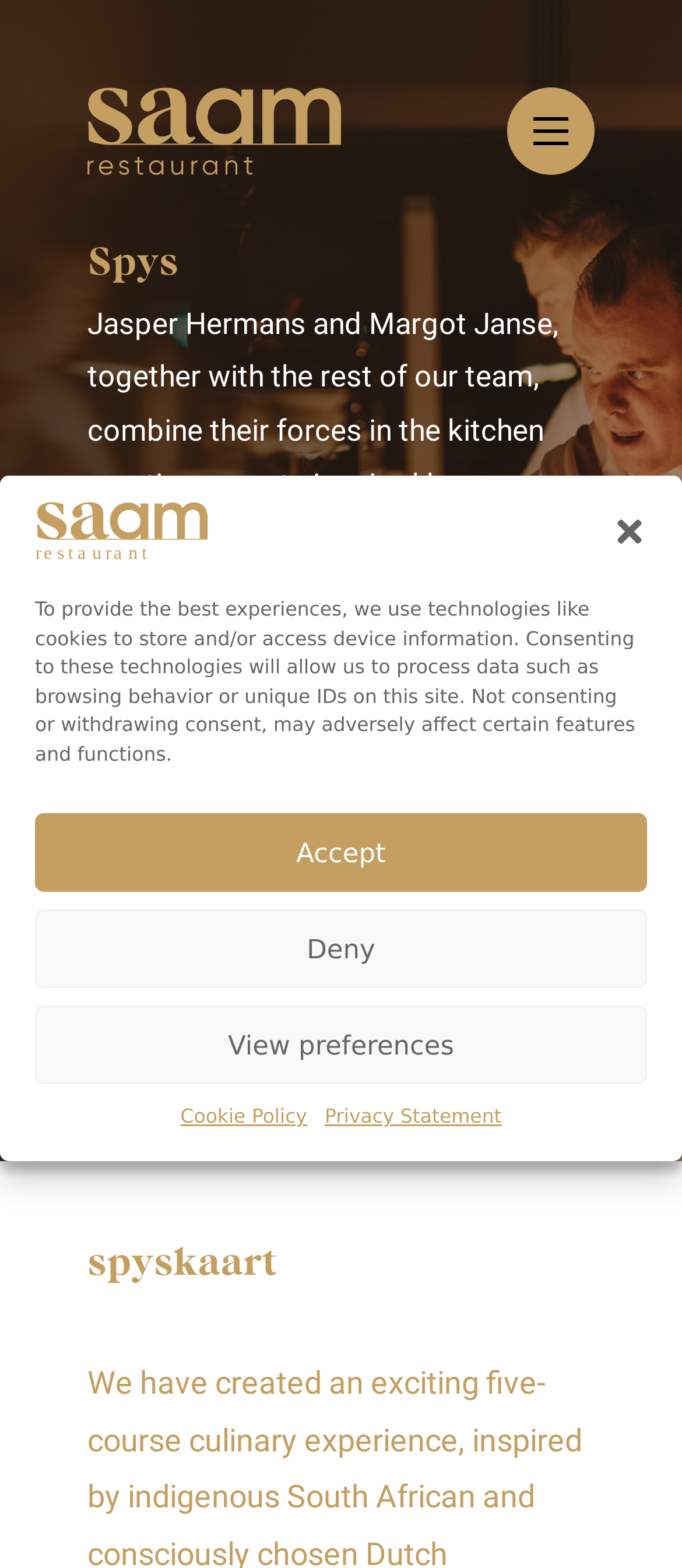Please provide a short answer using a single word or phrase for the question:
What is the name of the restaurant?

SAAM restaurant